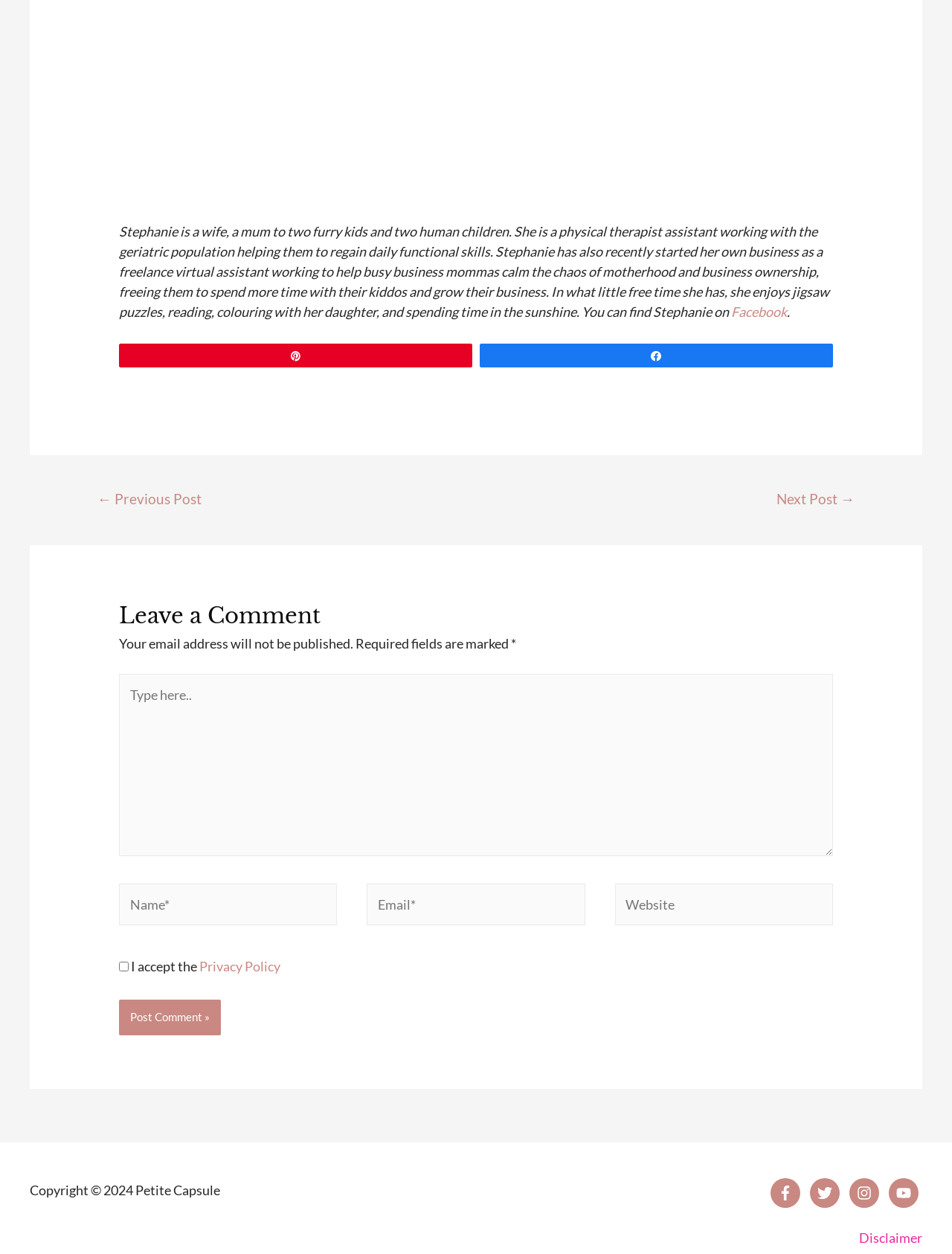Respond with a single word or phrase for the following question: 
What social media platforms are linked on the website?

Facebook, Twitter, Instagram, YouTube